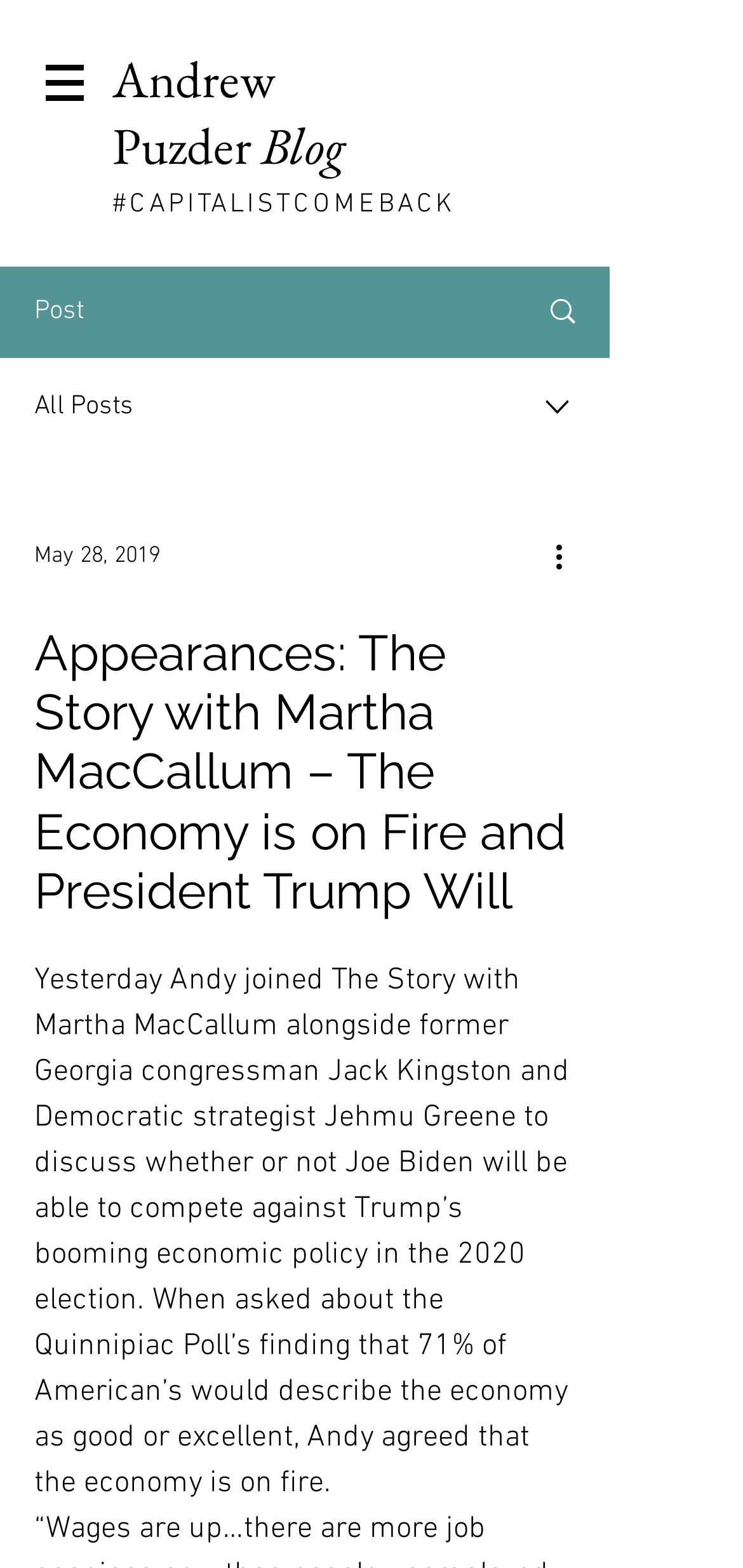Give a one-word or one-phrase response to the question:
What is the date of the post?

May 28, 2019